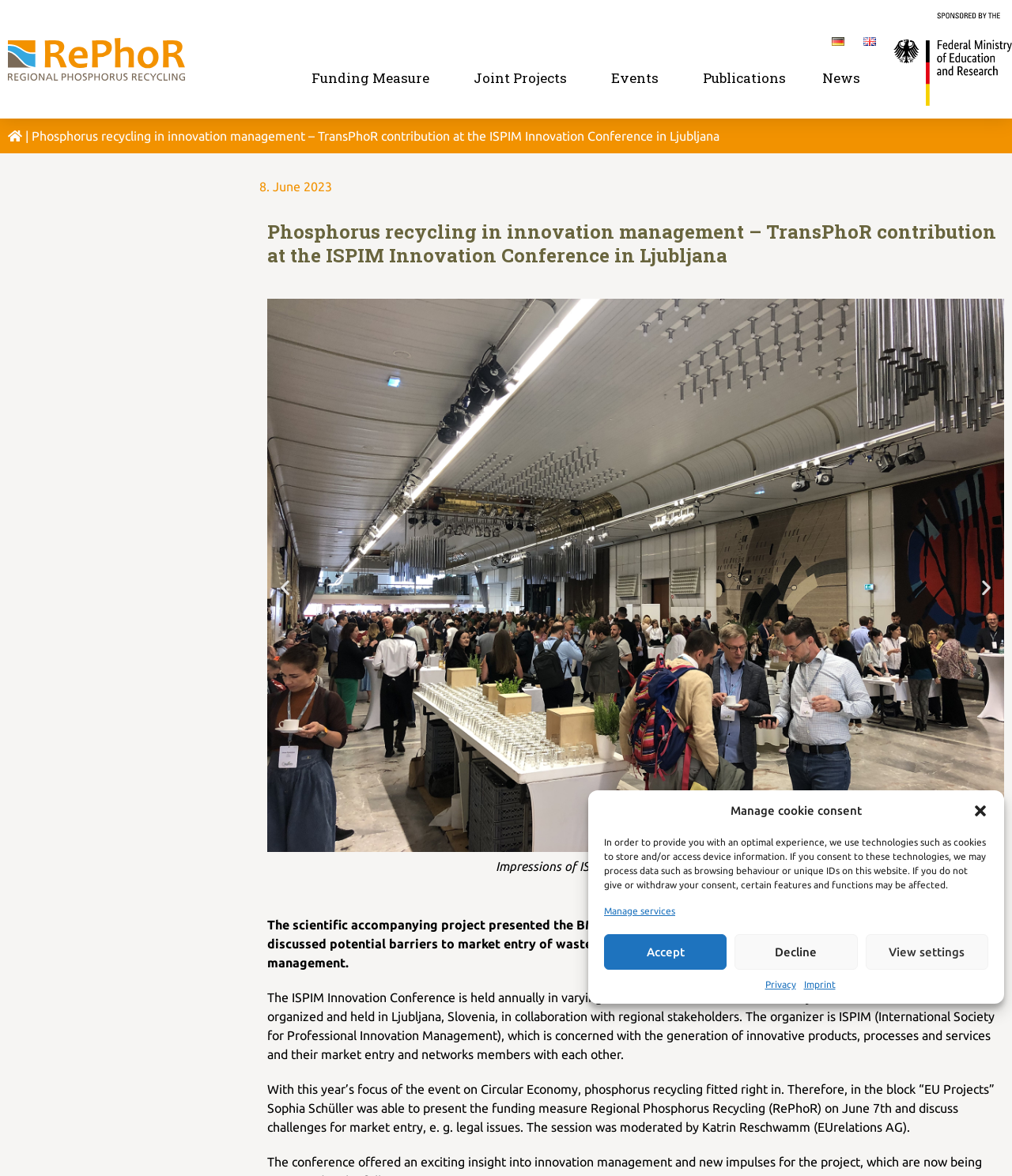What is the topic of the conference?
Provide a detailed and extensive answer to the question.

Based on the webpage content, it is mentioned that the ISPIM Innovation Conference was held in Ljubljana, Slovenia, and this year's focus was on innovation and circular economy.